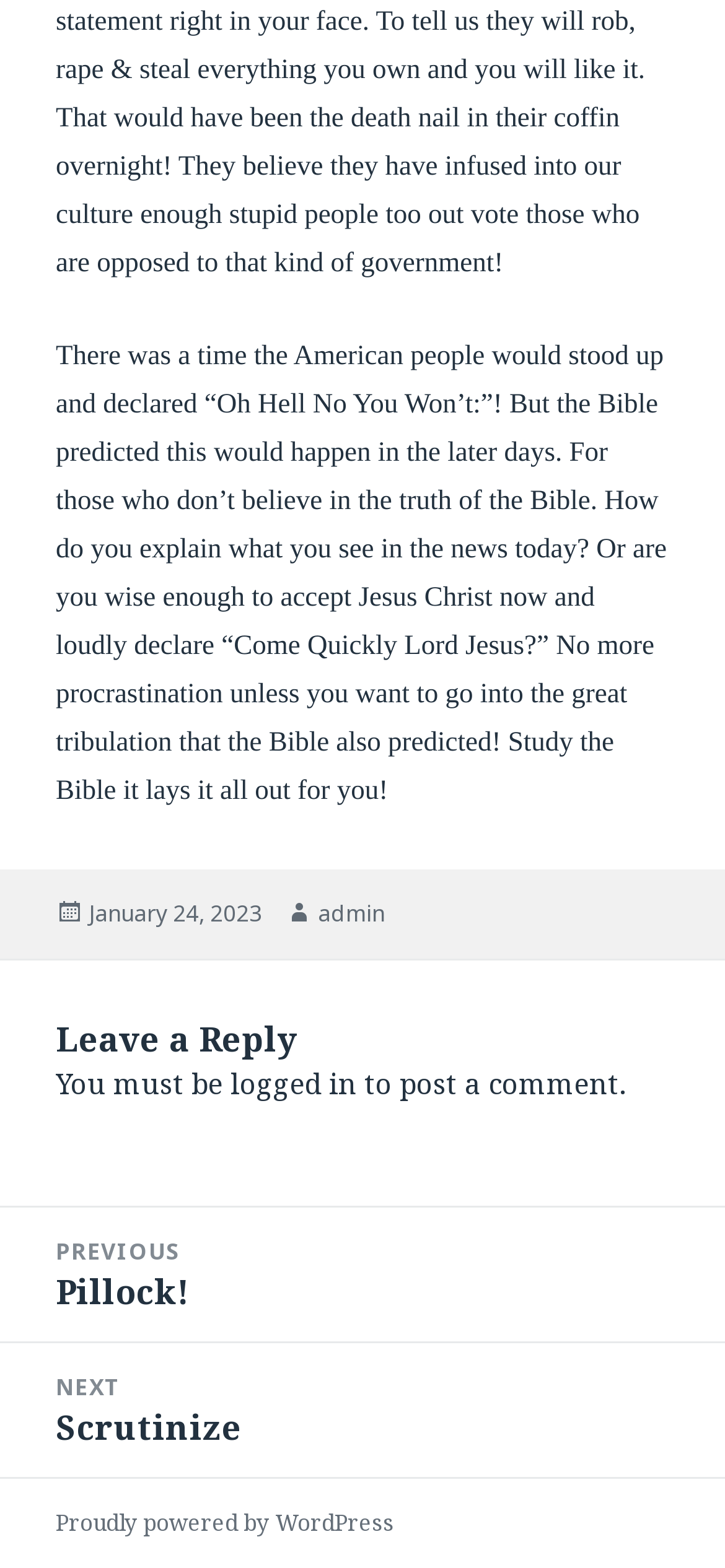Using the provided description logged in, find the bounding box coordinates for the UI element. Provide the coordinates in (top-left x, top-left y, bottom-right x, bottom-right y) format, ensuring all values are between 0 and 1.

[0.318, 0.679, 0.492, 0.703]